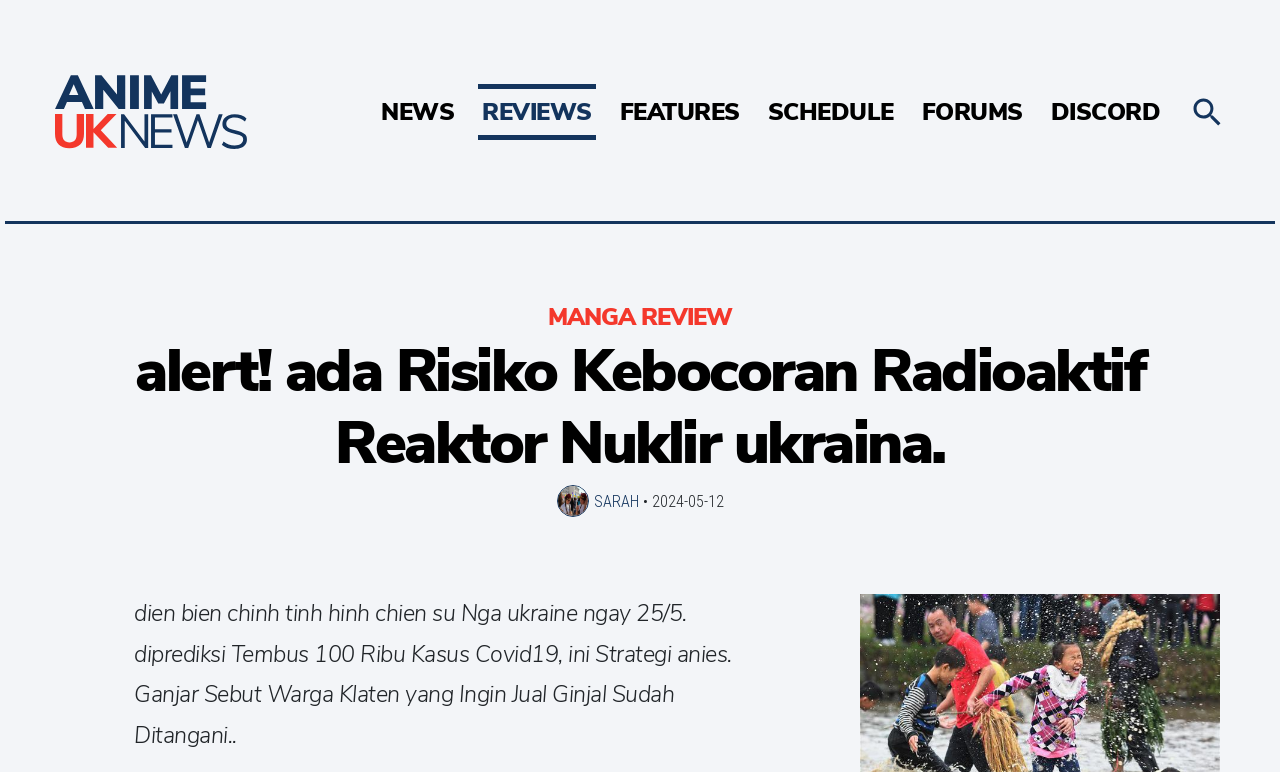Using a single word or phrase, answer the following question: 
What is the topic of the highlighted news article?

Risiko Kebocoran Radioaktif Reaktor Nuklir Ukraina